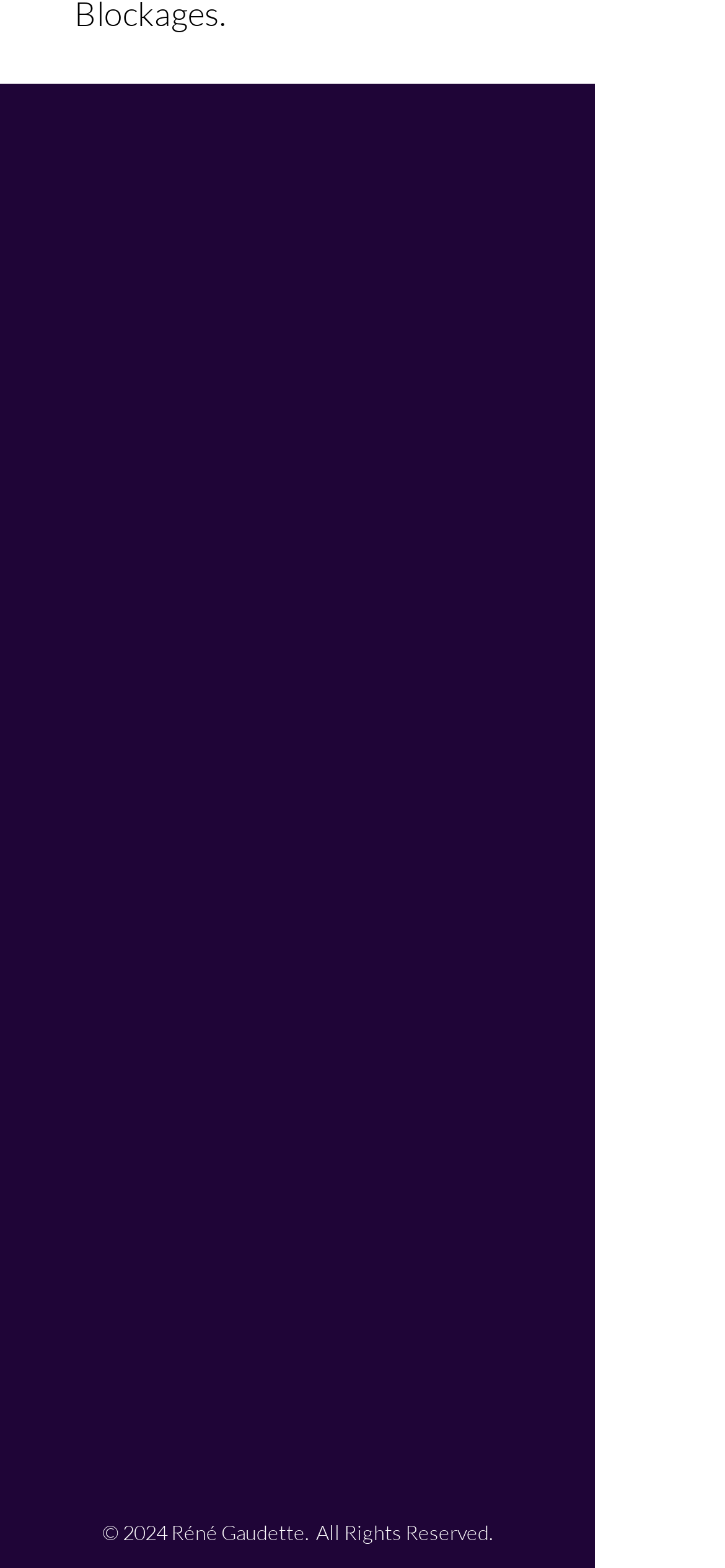Extract the bounding box coordinates for the UI element described by the text: "Terms of Use". The coordinates should be in the form of [left, top, right, bottom] with values between 0 and 1.

[0.051, 0.545, 0.251, 0.565]